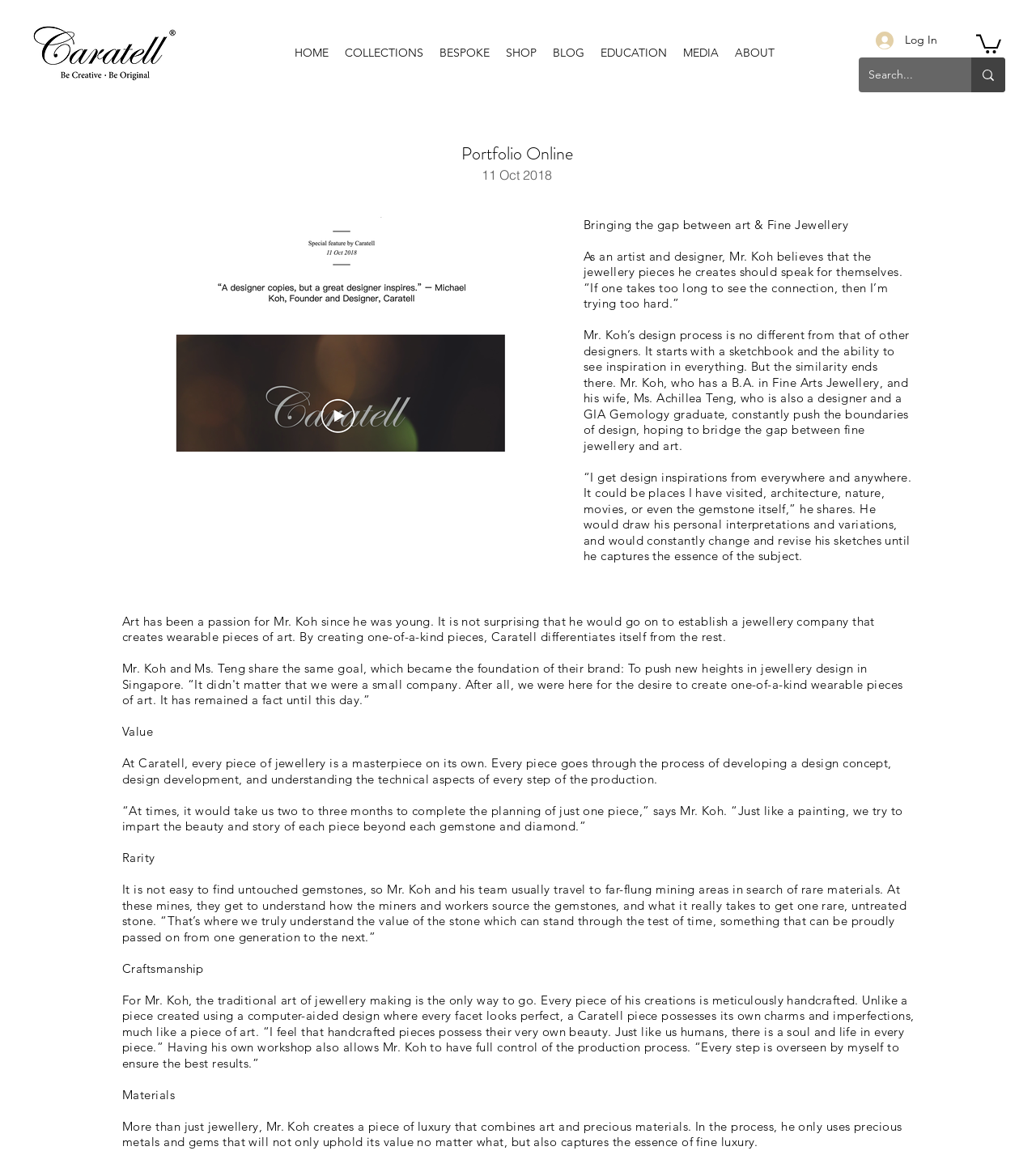Detail the various sections and features of the webpage.

The webpage is a portfolio website for Caratell, a fine jewelry company founded by Michael Koh. At the top of the page, there is a navigation menu with links to different sections of the website, including "HOME", "COLLECTIONS", "BESPOKE", "SHOP", "BLOG", "EDUCATION", and "MEDIA". To the right of the navigation menu, there is a "Log In" button and a small image.

Below the navigation menu, there is a large heading that reads "Portfolio Online" and a subheading that displays the date "11 Oct 2018". Next to the heading, there is a search bar with a magnifying glass icon.

The main content of the webpage is divided into several sections, each with a heading and a block of text. The first section introduces Michael Koh, the founder and designer of Caratell, and his philosophy on jewelry design. The text is accompanied by a button with an image.

The subsequent sections describe the design process, inspiration, and values of Caratell. The text is divided into paragraphs and is accompanied by headings such as "Value", "Rarity", "Craftsmanship", and "Materials". The sections are arranged in a vertical layout, with each section below the previous one.

Throughout the webpage, there are no images of jewelry pieces or other visual elements, but the text provides a detailed description of Caratell's approach to jewelry design and its values.